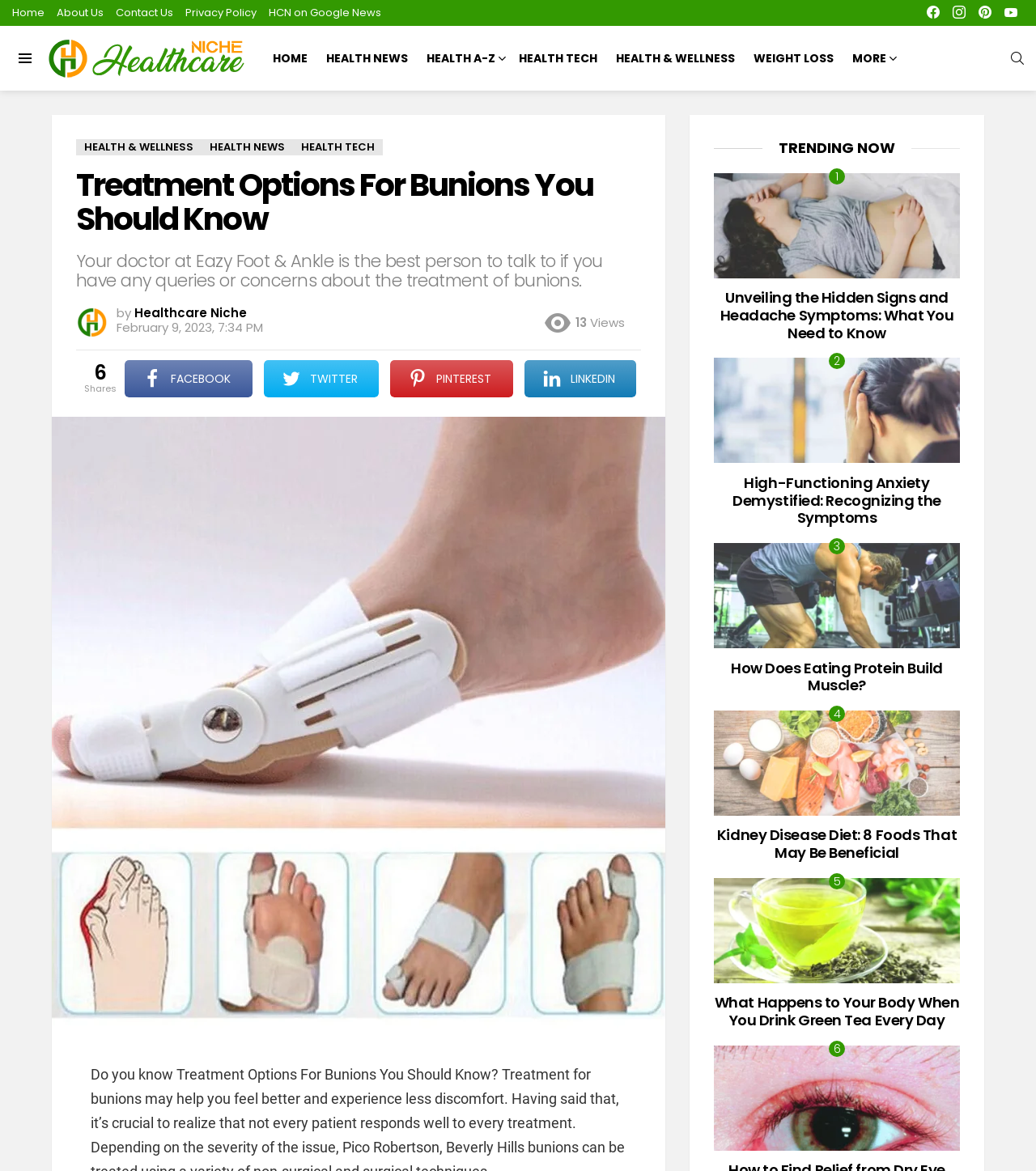Identify the bounding box coordinates for the element you need to click to achieve the following task: "Check the 'HEALTH & WELLNESS' category". The coordinates must be four float values ranging from 0 to 1, formatted as [left, top, right, bottom].

[0.587, 0.039, 0.717, 0.06]